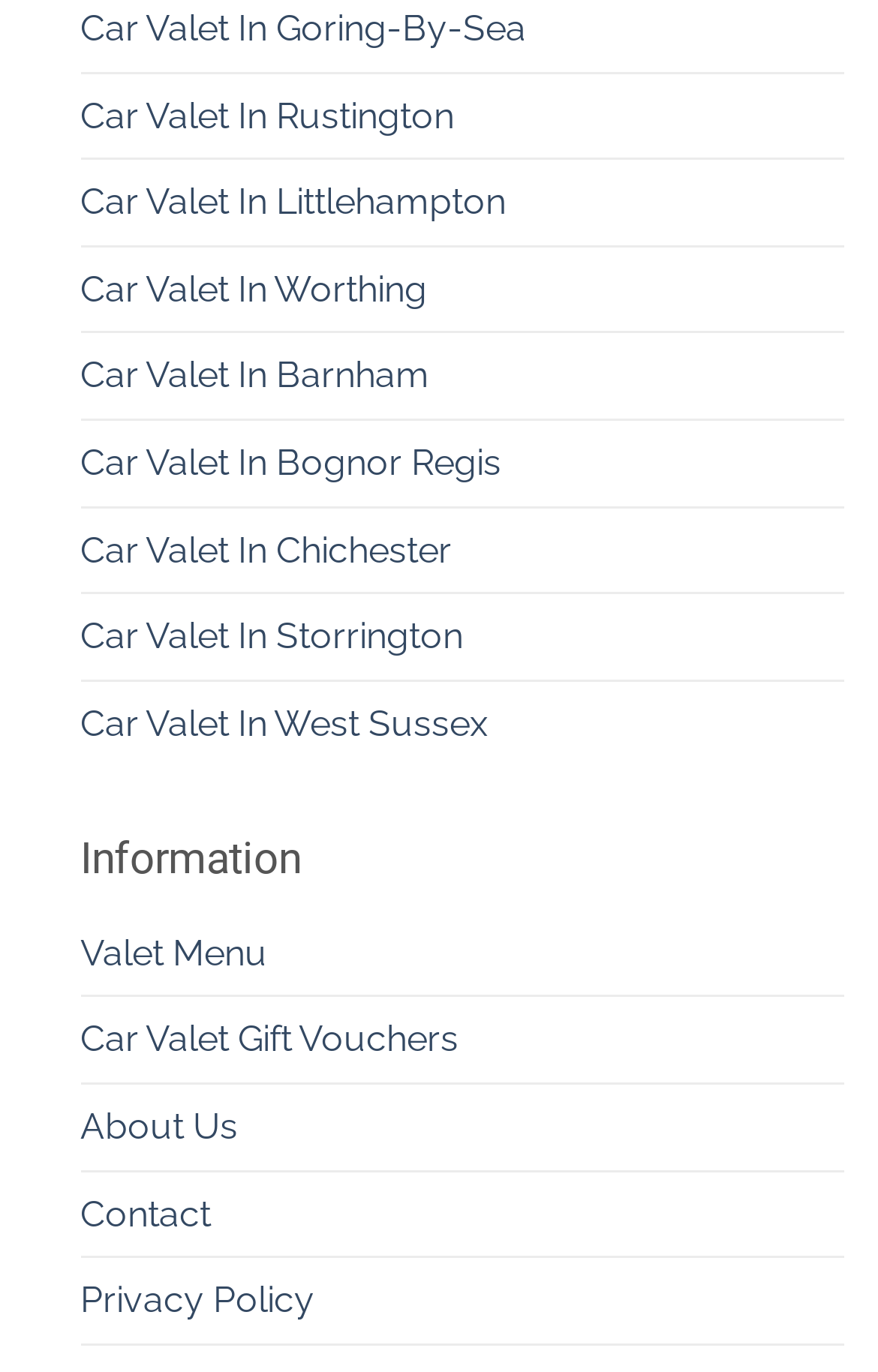Identify the bounding box coordinates of the clickable region necessary to fulfill the following instruction: "Get information about car valet". The bounding box coordinates should be four float numbers between 0 and 1, i.e., [left, top, right, bottom].

[0.092, 0.607, 0.962, 0.648]